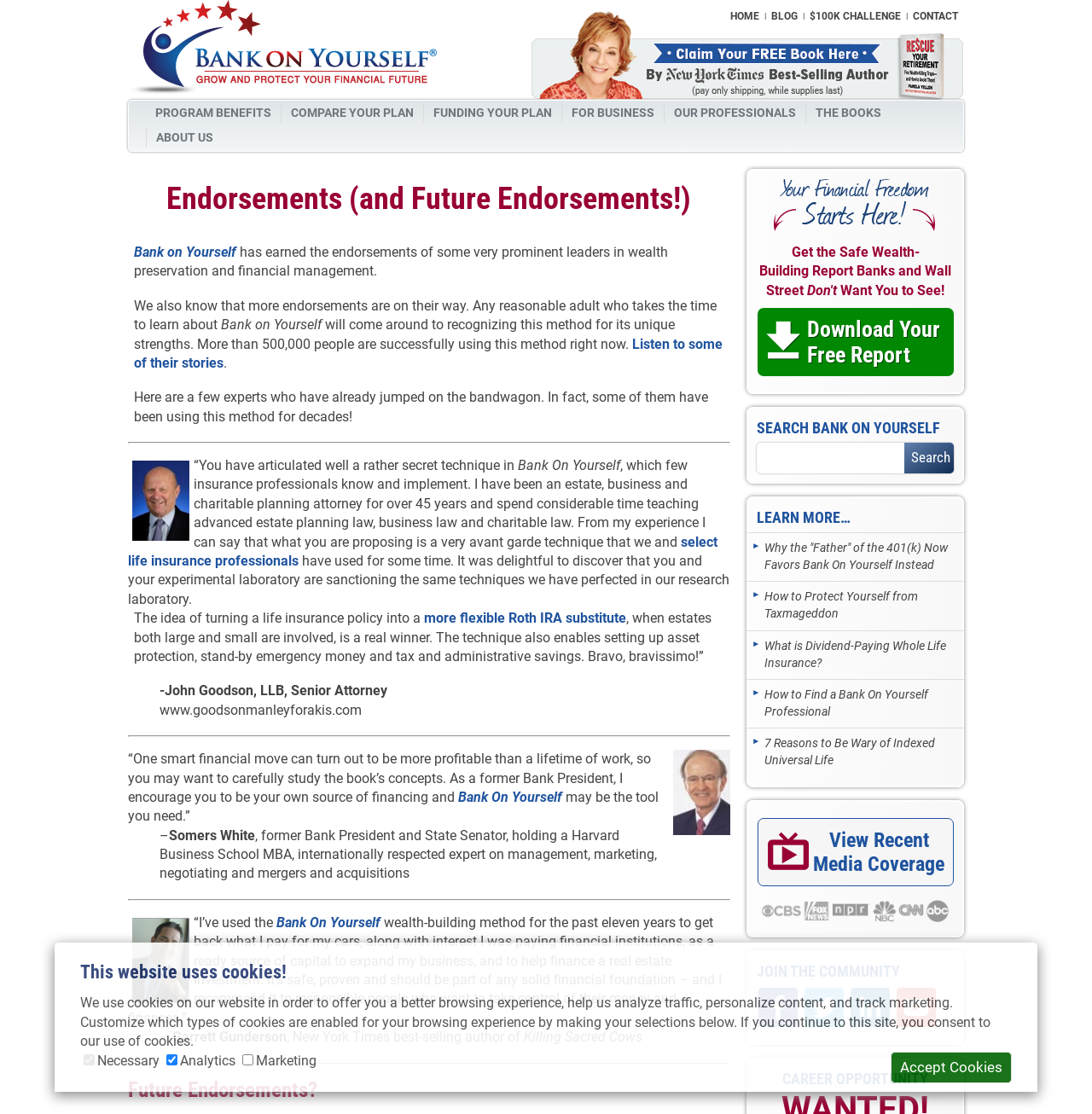Highlight the bounding box coordinates of the region I should click on to meet the following instruction: "Sign In".

None